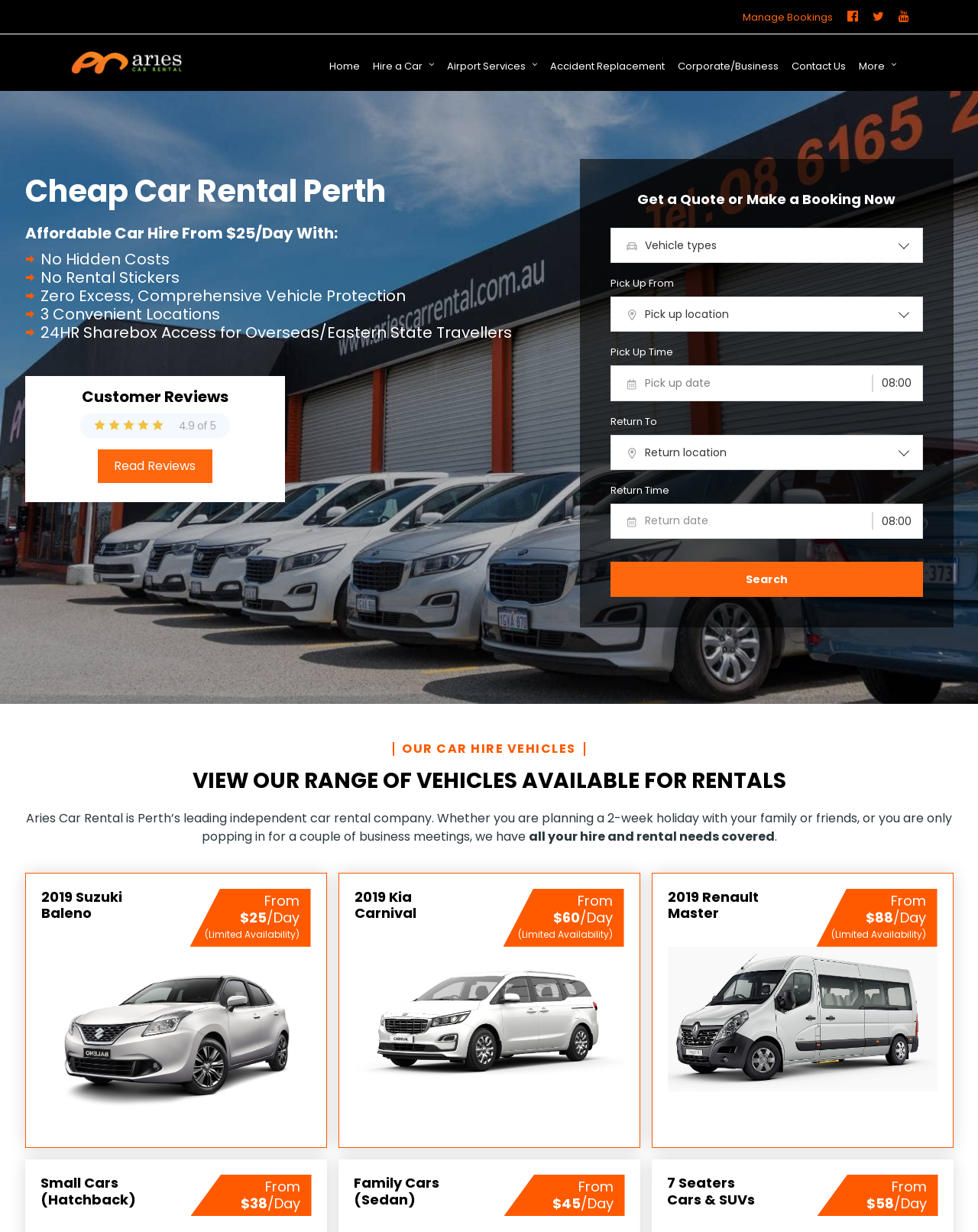Please identify the bounding box coordinates of the area that needs to be clicked to fulfill the following instruction: "Read customer reviews."

[0.1, 0.365, 0.217, 0.392]